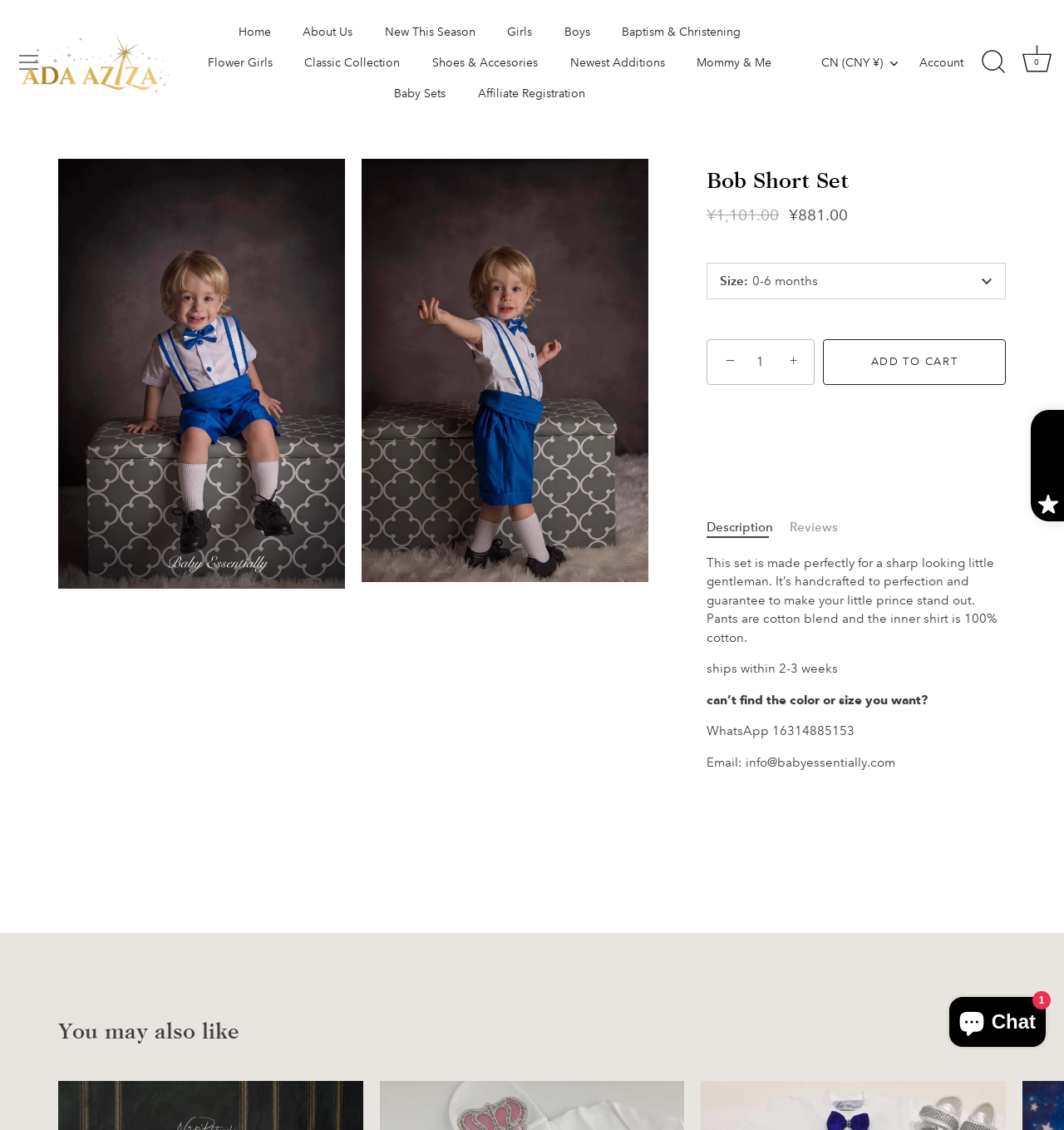Identify the bounding box coordinates of the section to be clicked to complete the task described by the following instruction: "Select a size from the dropdown menu". The coordinates should be four float numbers between 0 and 1, formatted as [left, top, right, bottom].

[0.665, 0.233, 0.945, 0.264]